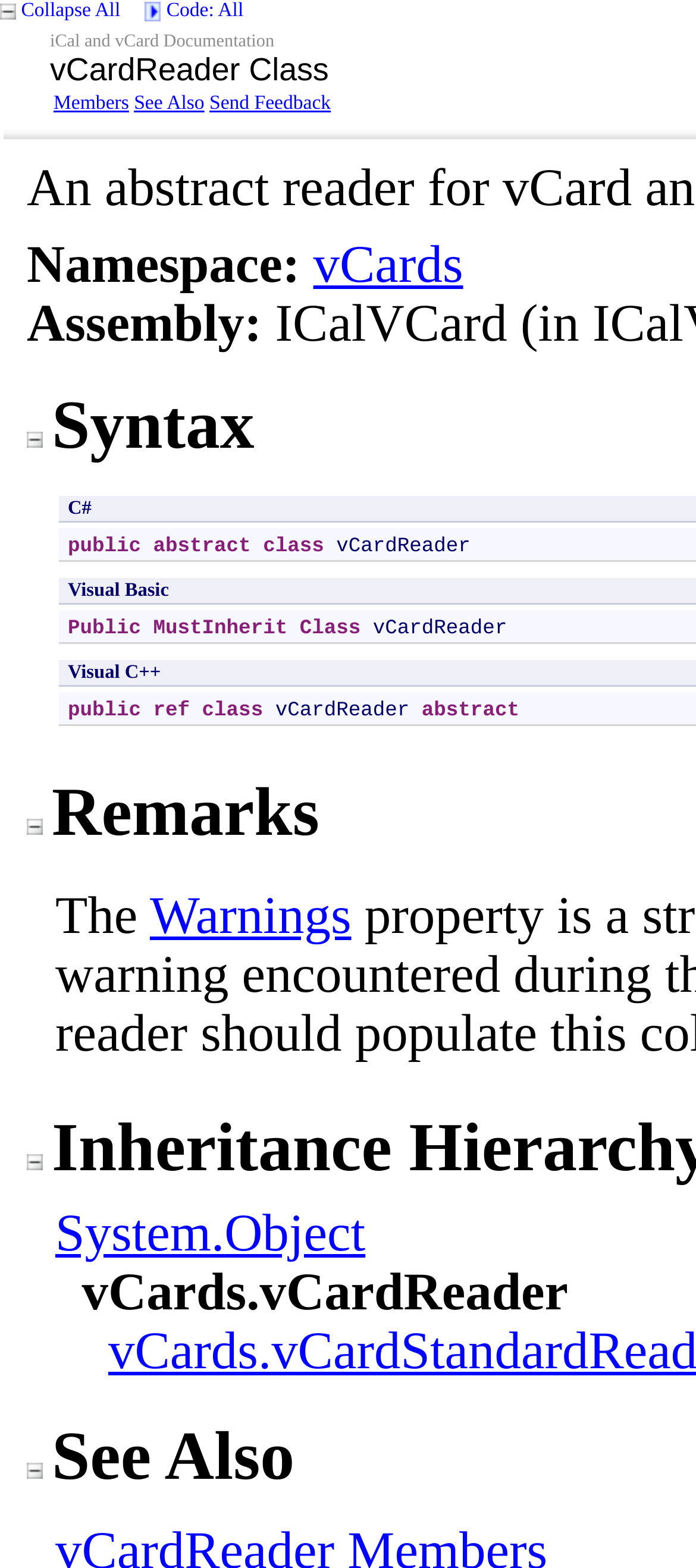Find the bounding box coordinates of the clickable area required to complete the following action: "View members".

[0.077, 0.059, 0.185, 0.073]